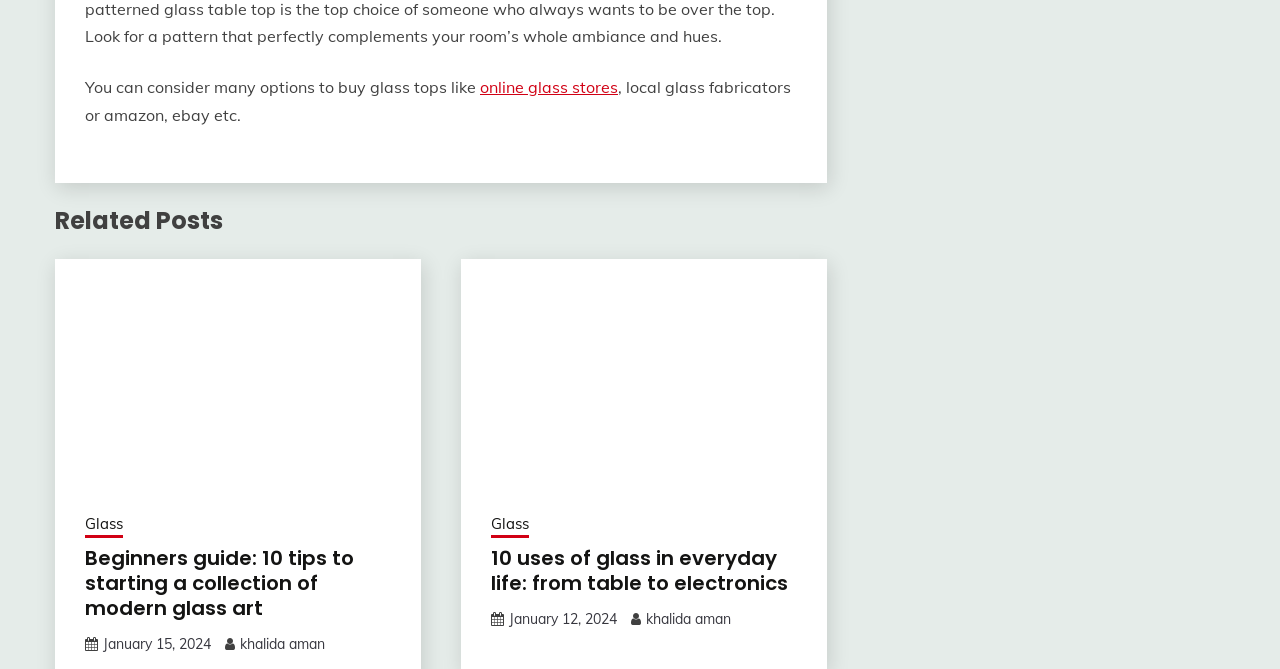What is the category of the links under 'Related Posts'?
Look at the image and answer the question using a single word or phrase.

Glass